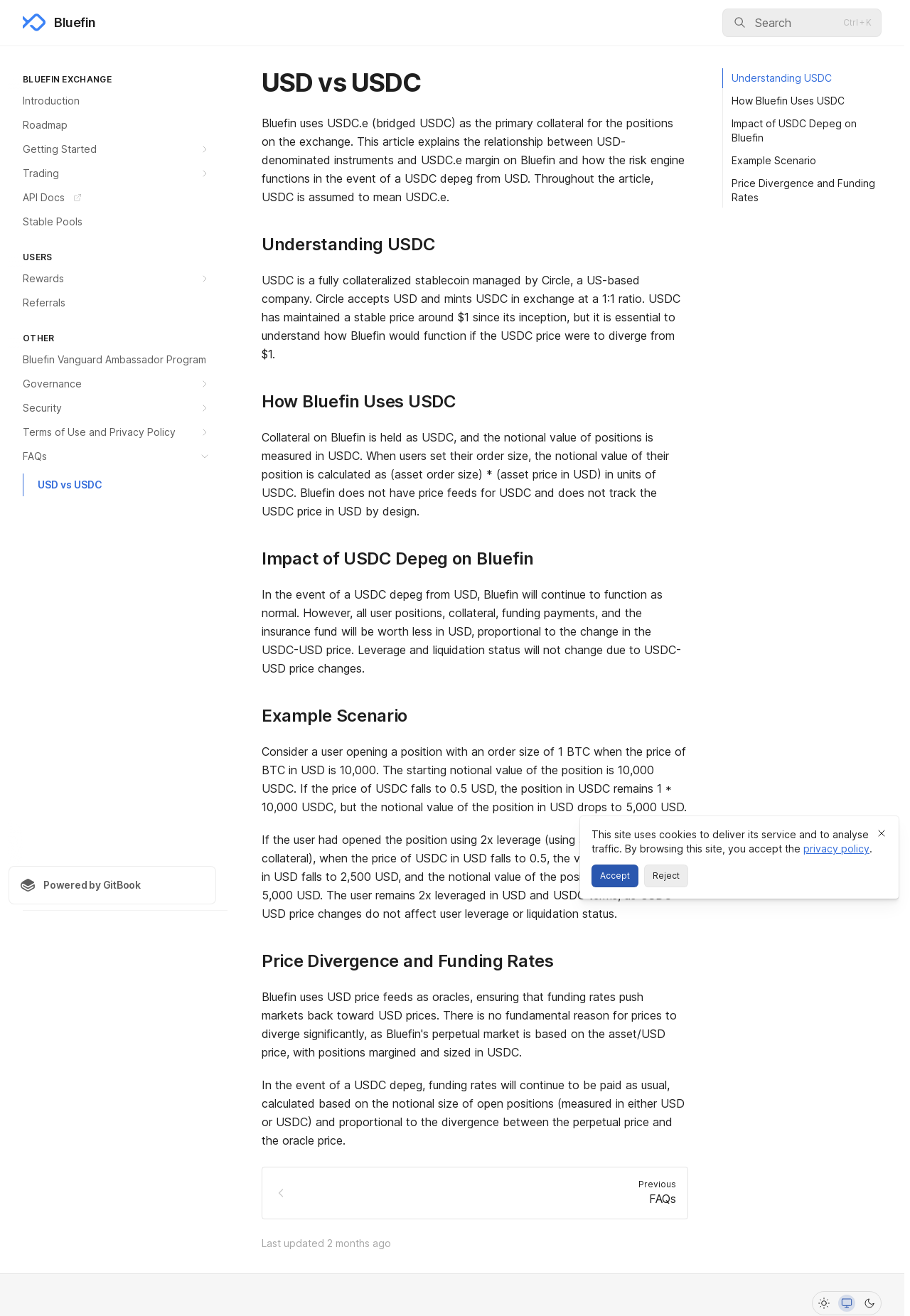Point out the bounding box coordinates of the section to click in order to follow this instruction: "Click the 'Search' button".

[0.794, 0.006, 0.969, 0.028]